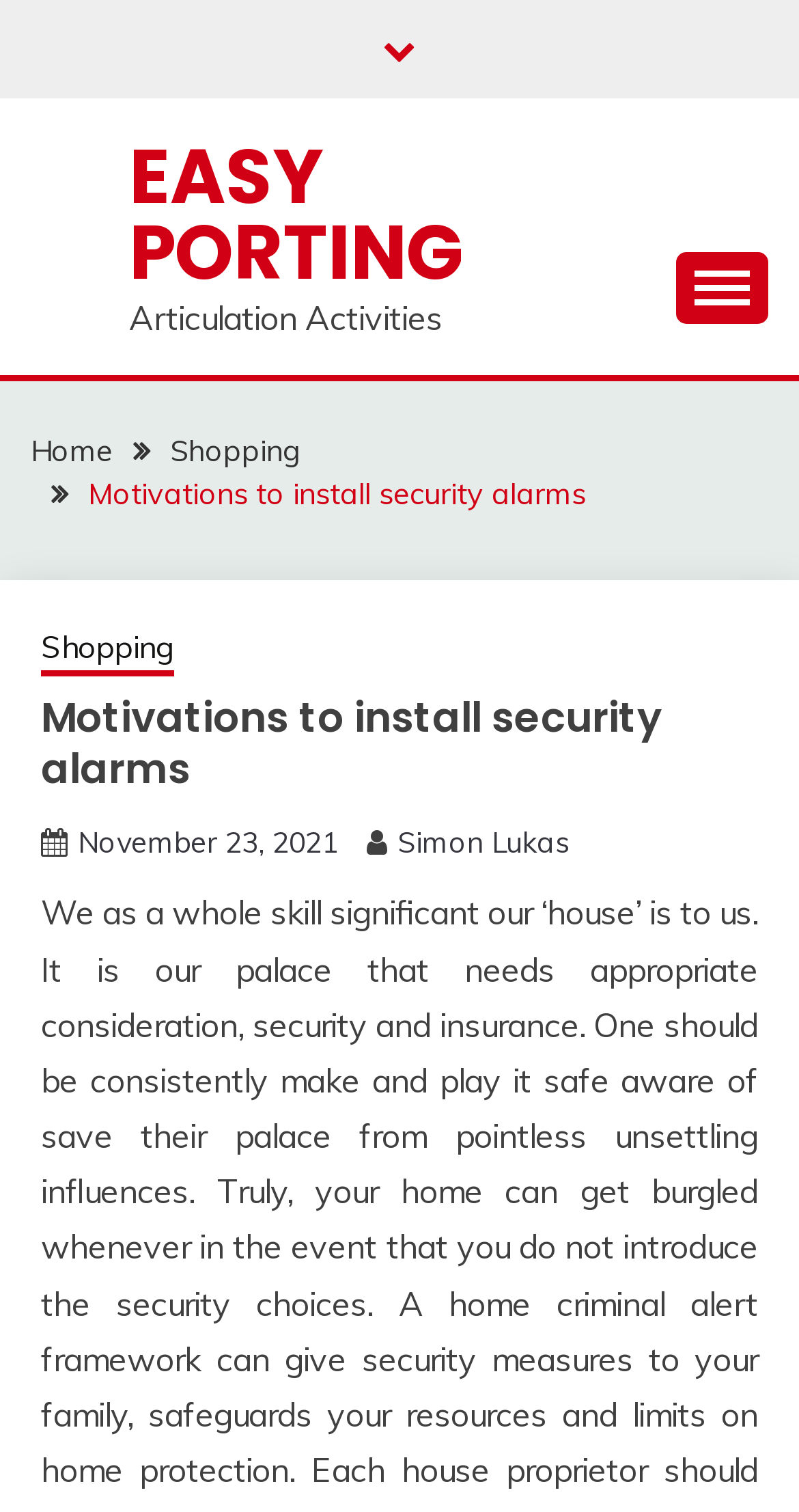Answer the question briefly using a single word or phrase: 
How many links are in the breadcrumbs navigation?

4